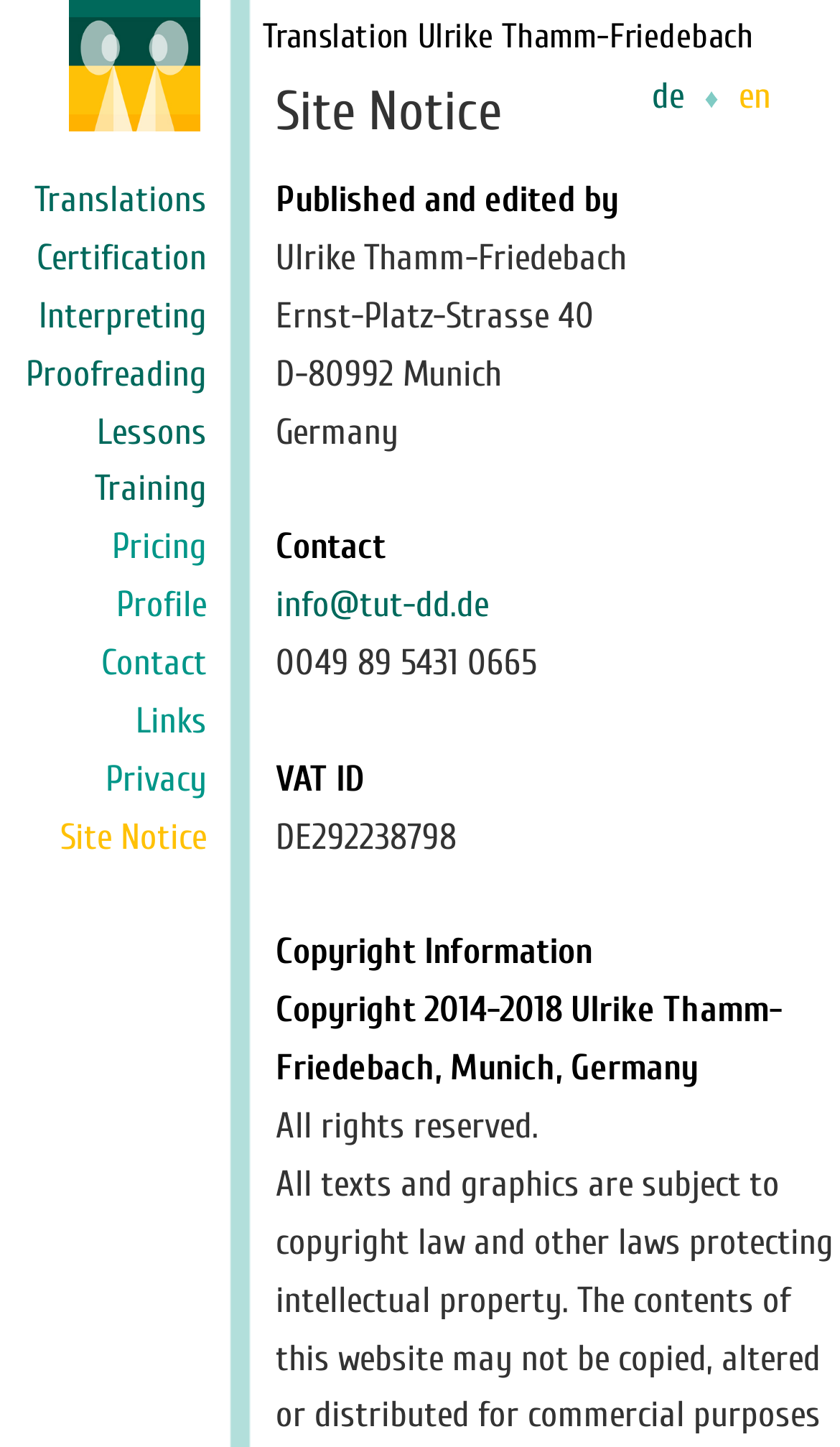Locate the bounding box coordinates of the area where you should click to accomplish the instruction: "View the Certification page".

[0.044, 0.164, 0.246, 0.192]